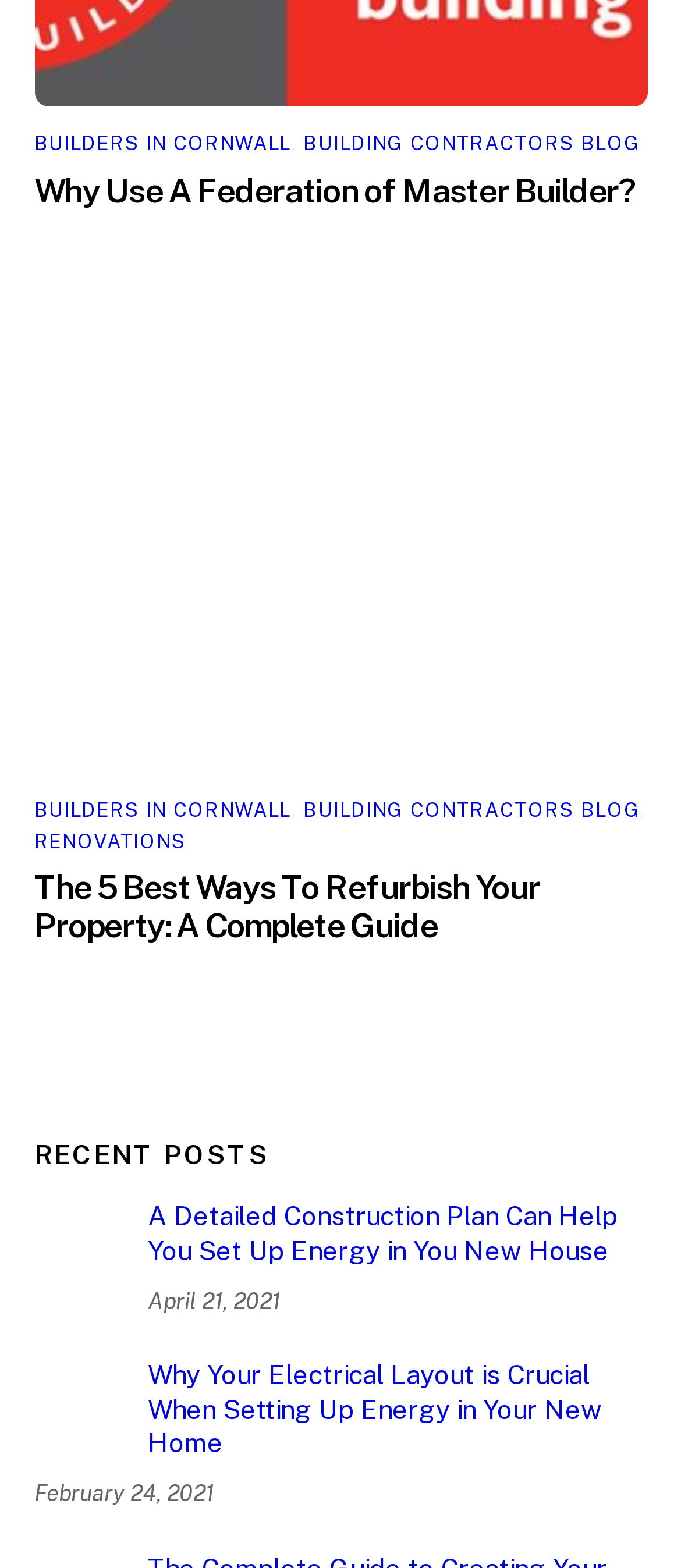Identify the bounding box coordinates for the element you need to click to achieve the following task: "Click the 'fmb logo' link". The coordinates must be four float values ranging from 0 to 1, formatted as [left, top, right, bottom].

[0.05, 0.042, 0.95, 0.063]